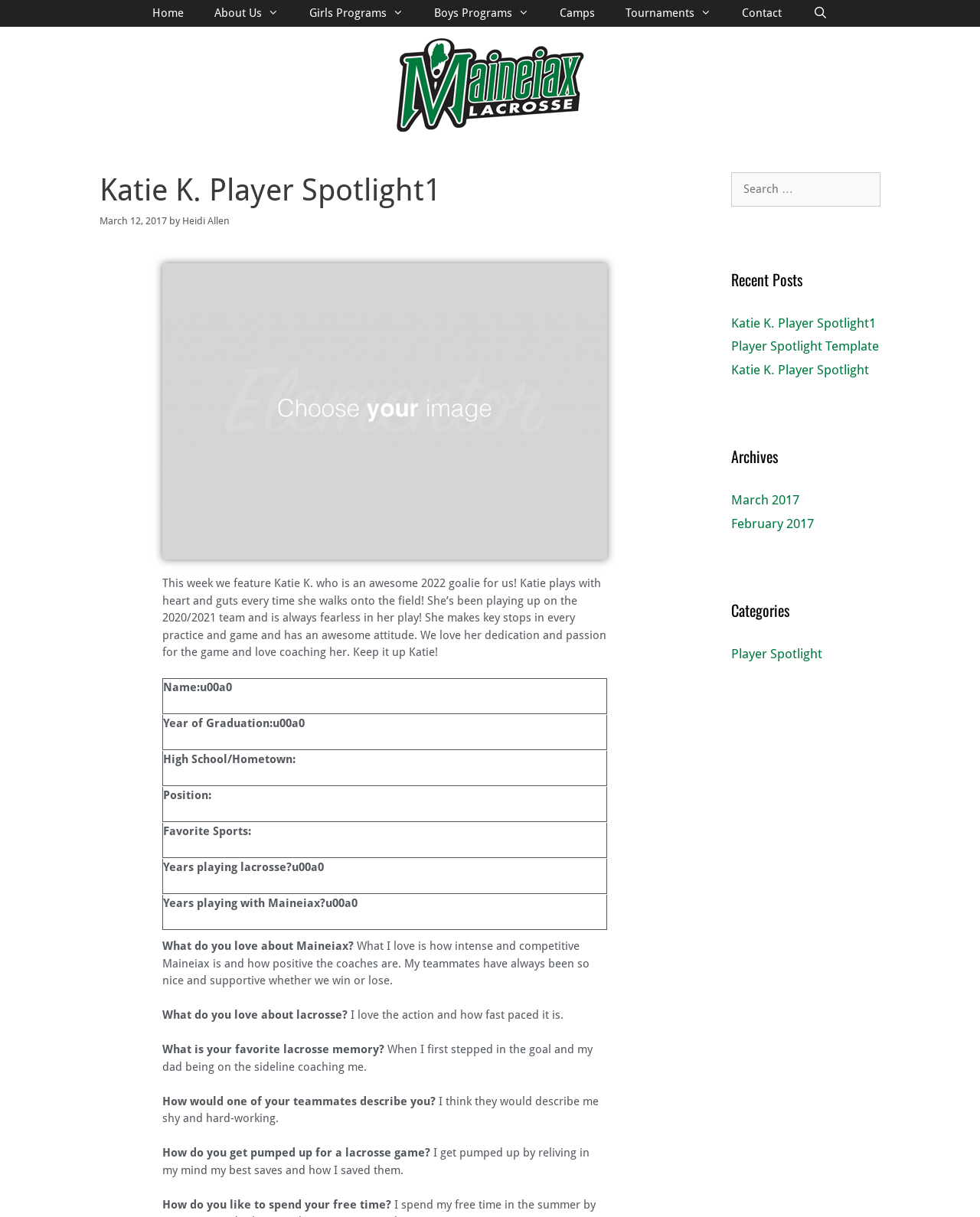Identify the bounding box coordinates for the UI element described as: "Home". The coordinates should be provided as four floats between 0 and 1: [left, top, right, bottom].

[0.14, 0.0, 0.203, 0.022]